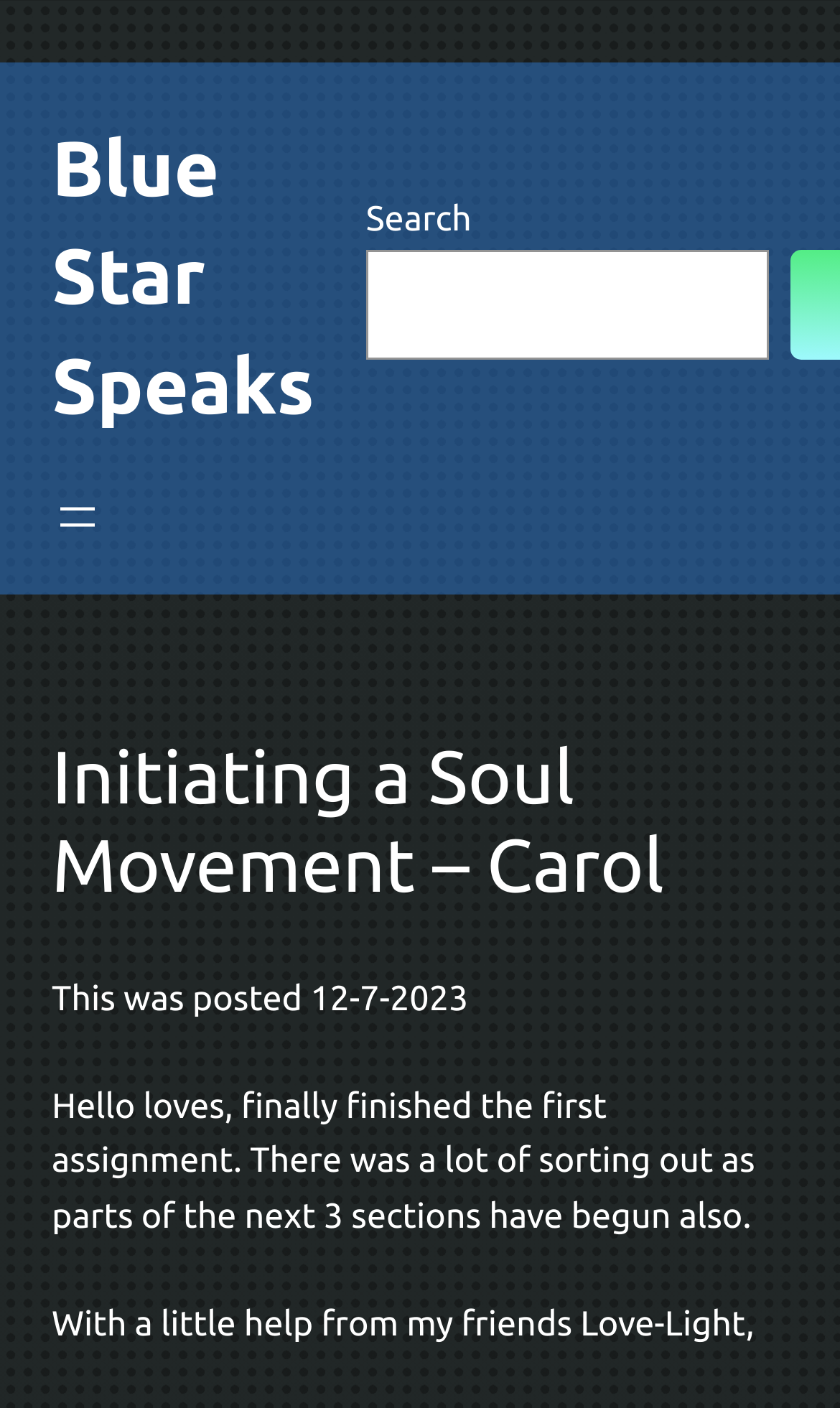Carefully examine the image and provide an in-depth answer to the question: What is the name of the website?

The name of the website is mentioned in the heading 'Blue Star Speaks' which is located at the top of the webpage, and also as a link next to it, indicating that Blue Star Speaks is the name of the website.